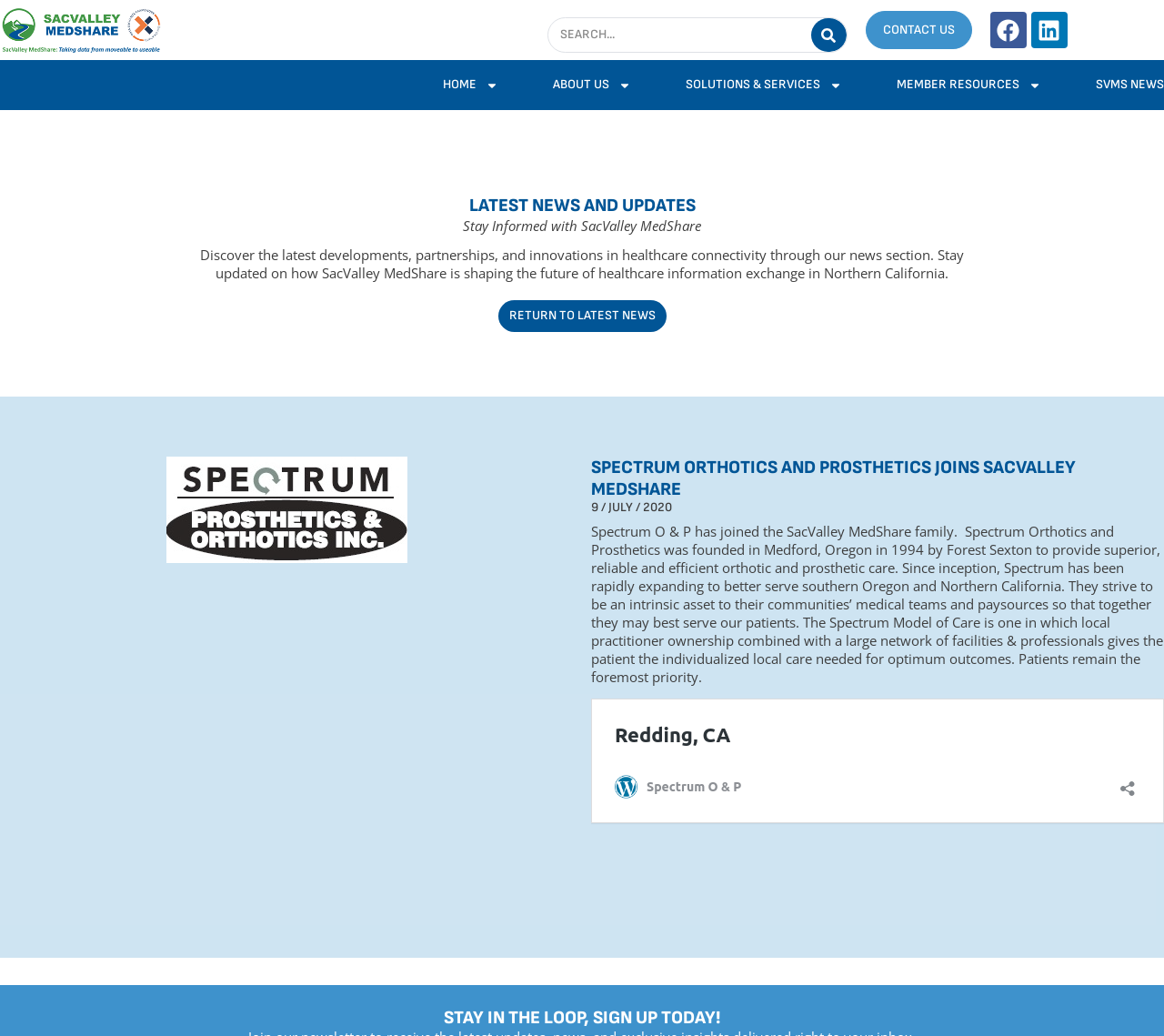Locate the coordinates of the bounding box for the clickable region that fulfills this instruction: "Search for something".

[0.47, 0.017, 0.728, 0.051]